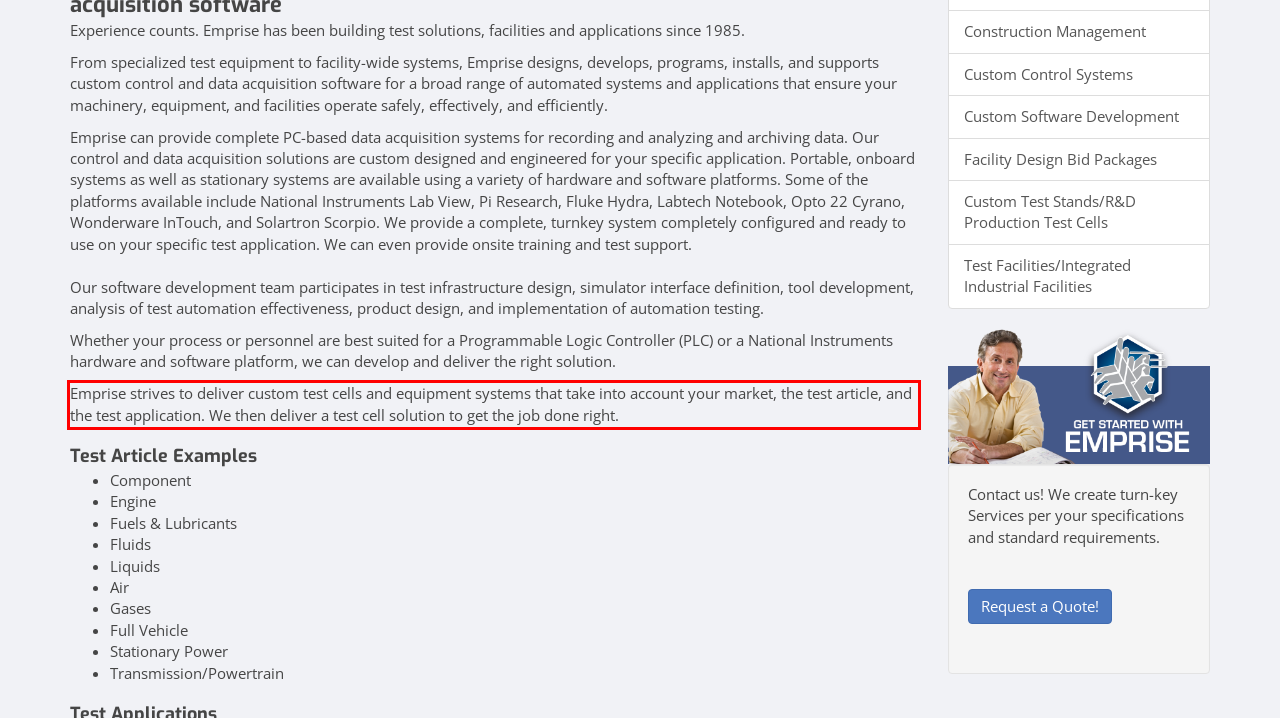Within the provided webpage screenshot, find the red rectangle bounding box and perform OCR to obtain the text content.

Emprise strives to deliver custom test cells and equipment systems that take into account your market, the test article, and the test application. We then deliver a test cell solution to get the job done right.